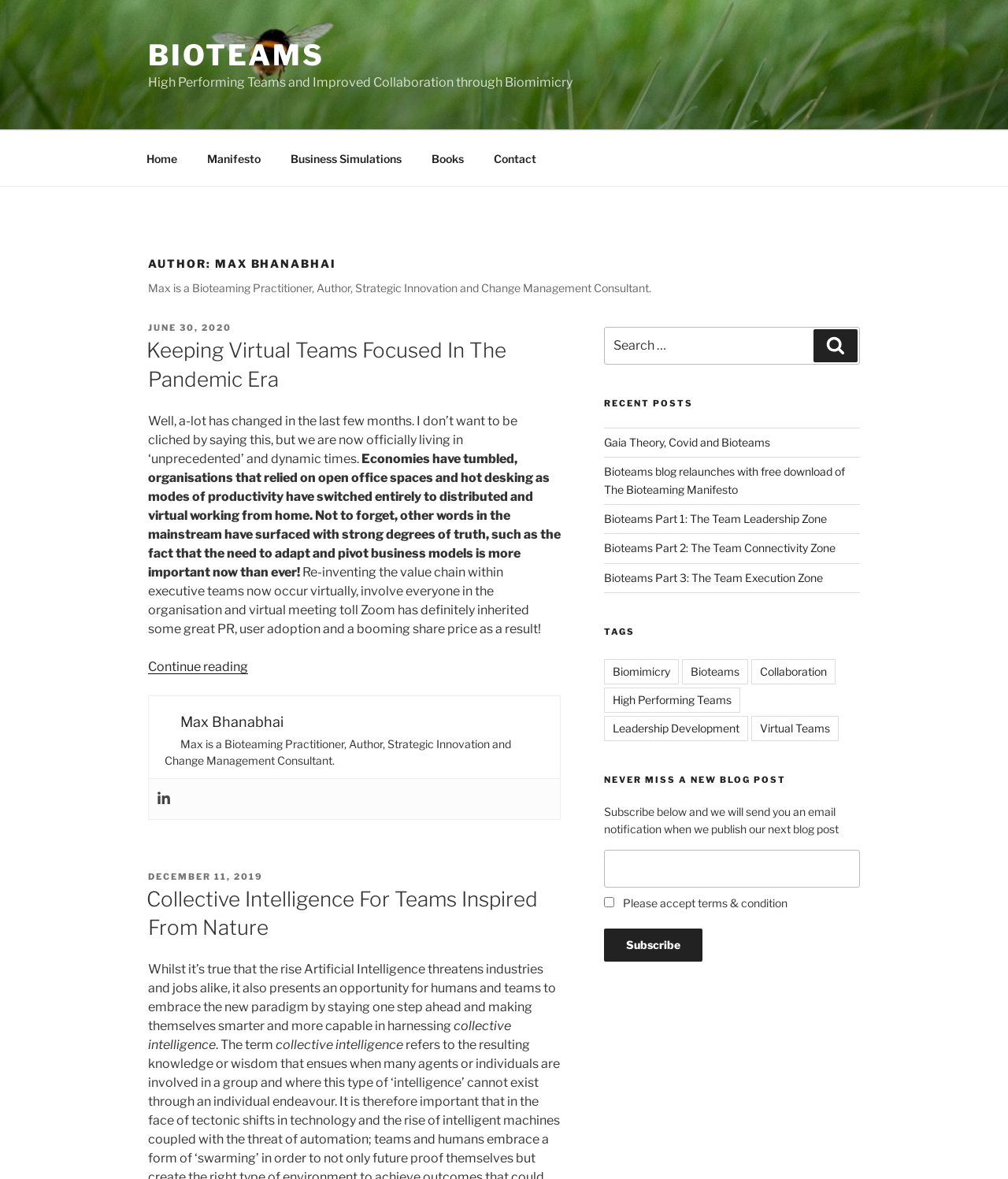What is the title of the first blog post?
Answer the question with as much detail as possible.

The title of the first blog post can be found by looking at the heading 'Keeping Virtual Teams Focused In The Pandemic Era' which is located under the 'POSTED ON' text with the date 'JUNE 30, 2020'.